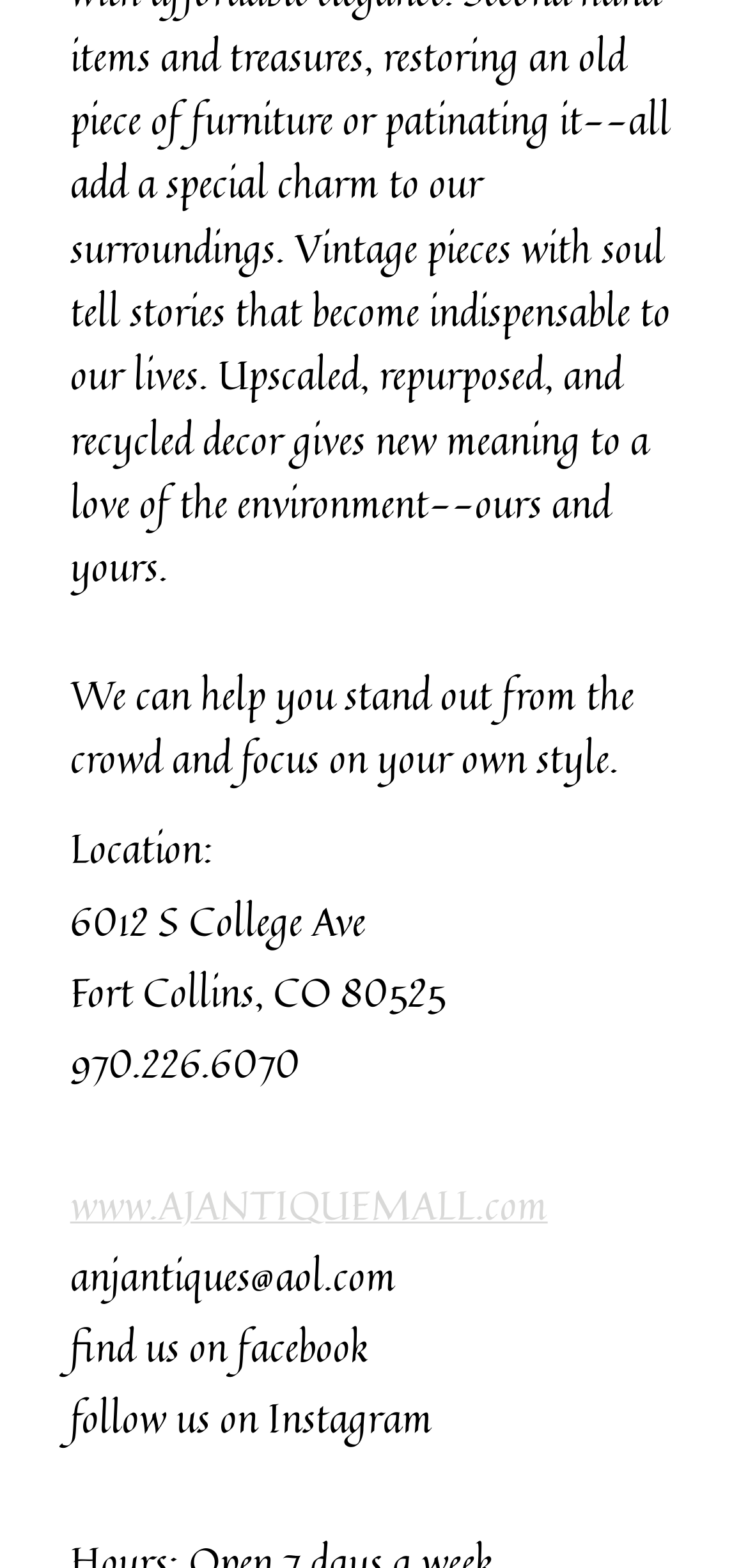Based on the image, provide a detailed and complete answer to the question: 
What are the hours of operation for A & J Antique Mall?

The hours of operation can be found in the middle section of the webpage, where it is written as 'Hours: Open 7 days a week' followed by the hours '10am - 6pm'.